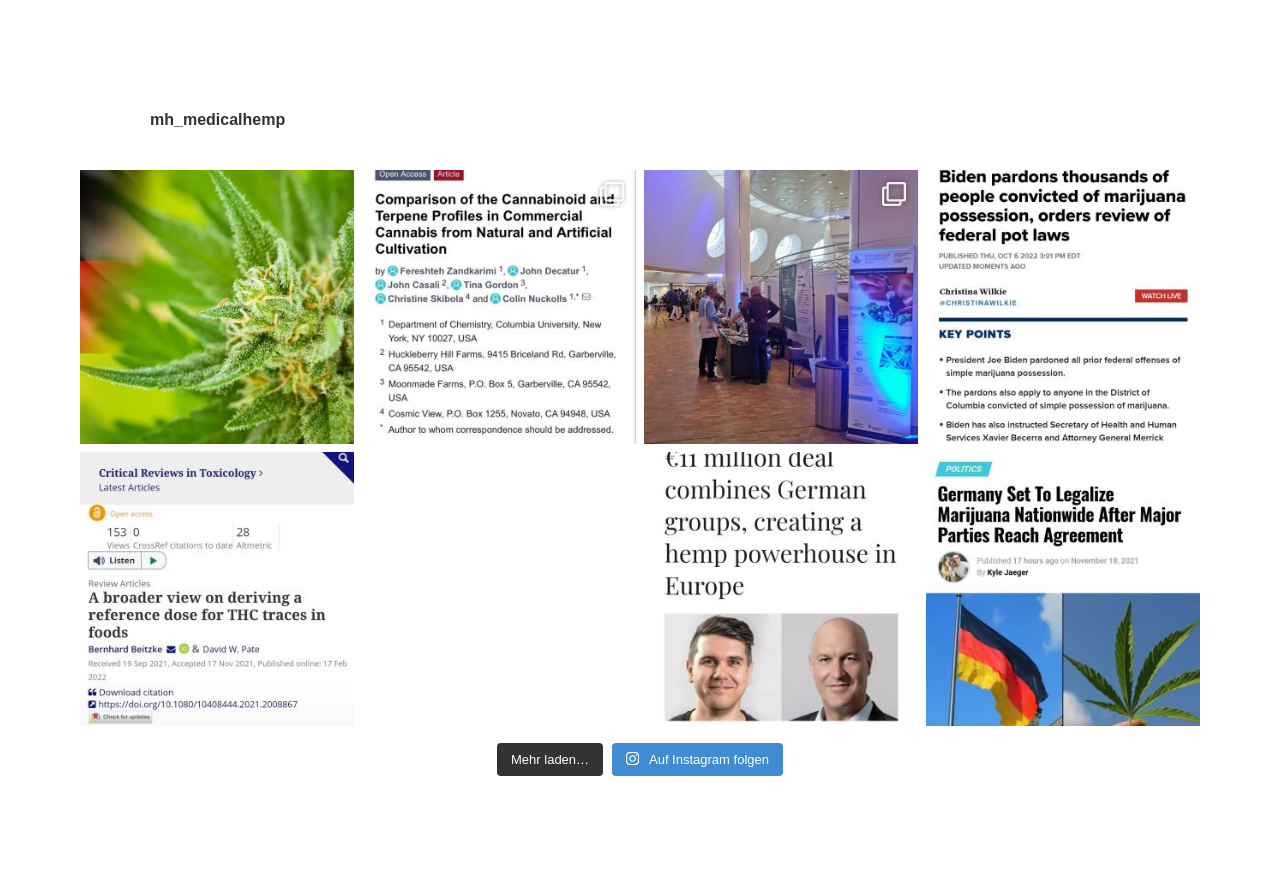What is the theme of the first post?
Based on the visual content, answer with a single word or a brief phrase.

Cannabis legalization